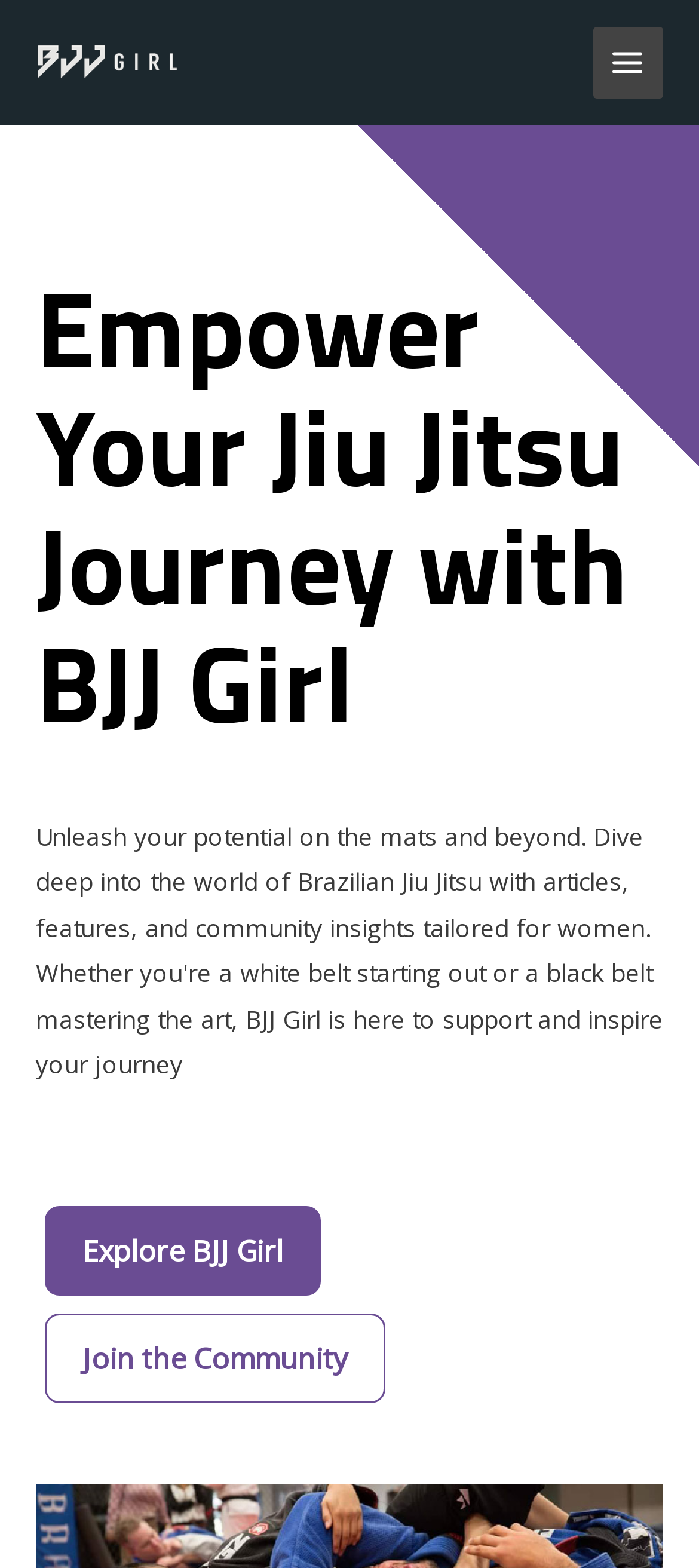What is the main heading of this webpage? Please extract and provide it.

Empower Your Jiu Jitsu Journey with BJJ Girl